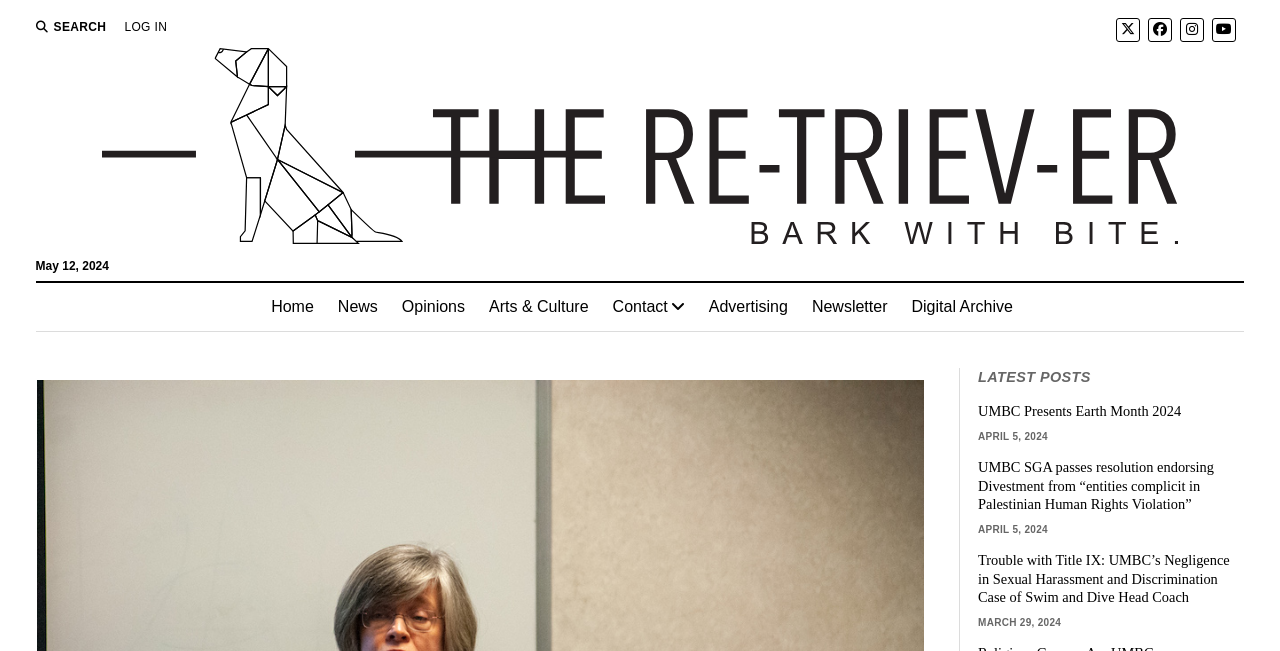Bounding box coordinates are specified in the format (top-left x, top-left y, bottom-right x, bottom-right y). All values are floating point numbers bounded between 0 and 1. Please provide the bounding box coordinate of the region this sentence describes: Arts & Culture

[0.373, 0.434, 0.469, 0.508]